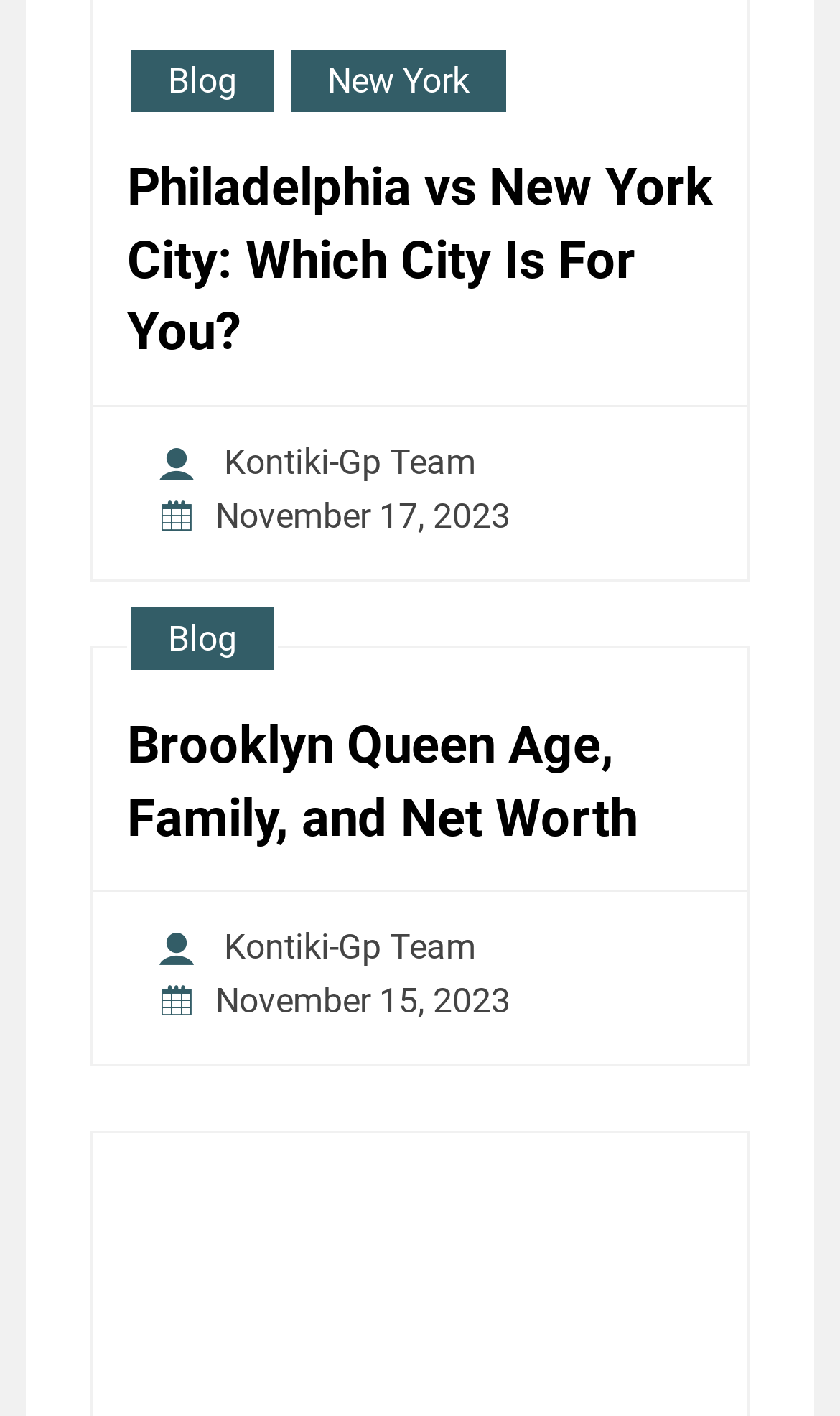Please determine the bounding box coordinates of the element's region to click for the following instruction: "Read the article 'Philadelphia vs New York City: Which City Is For You?'".

[0.151, 0.108, 0.849, 0.262]